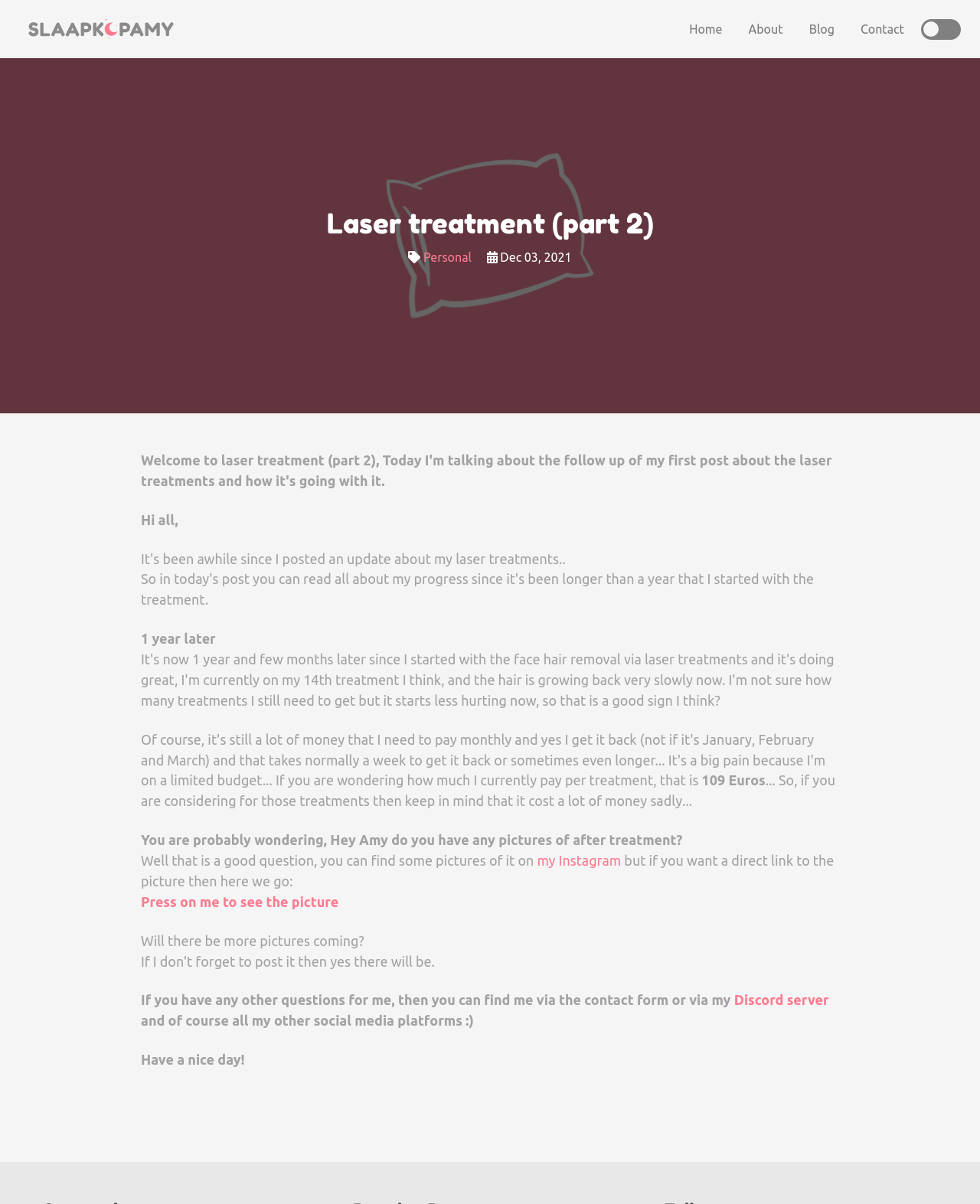Locate the bounding box for the described UI element: "Discord server". Ensure the coordinates are four float numbers between 0 and 1, formatted as [left, top, right, bottom].

[0.749, 0.824, 0.846, 0.837]